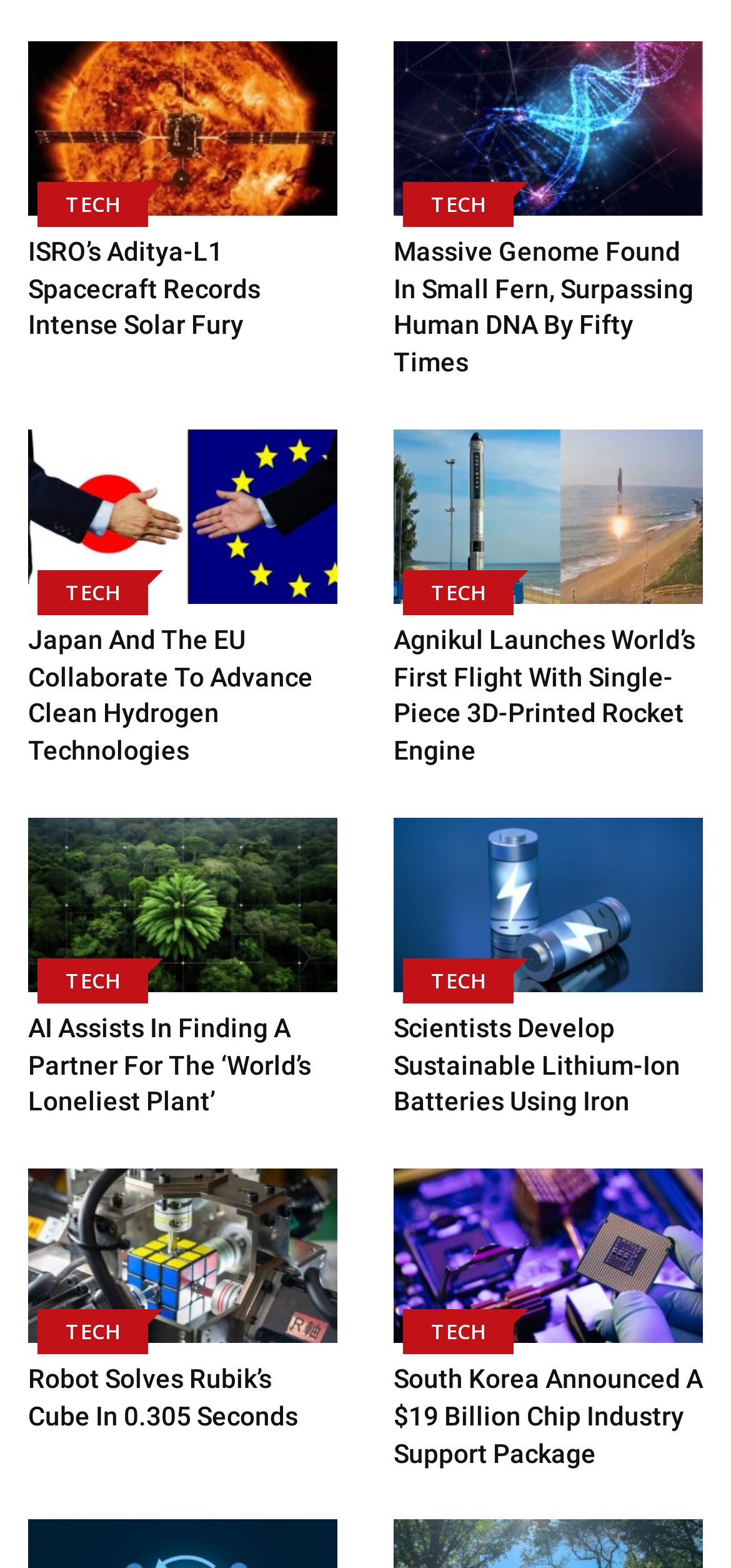Are the articles on this webpage related to science?
Please utilize the information in the image to give a detailed response to the question.

The articles on this webpage have headings and topics that suggest they are related to science and technology, such as space exploration, genetics, and robotics. The category 'TECH' also supports this conclusion.